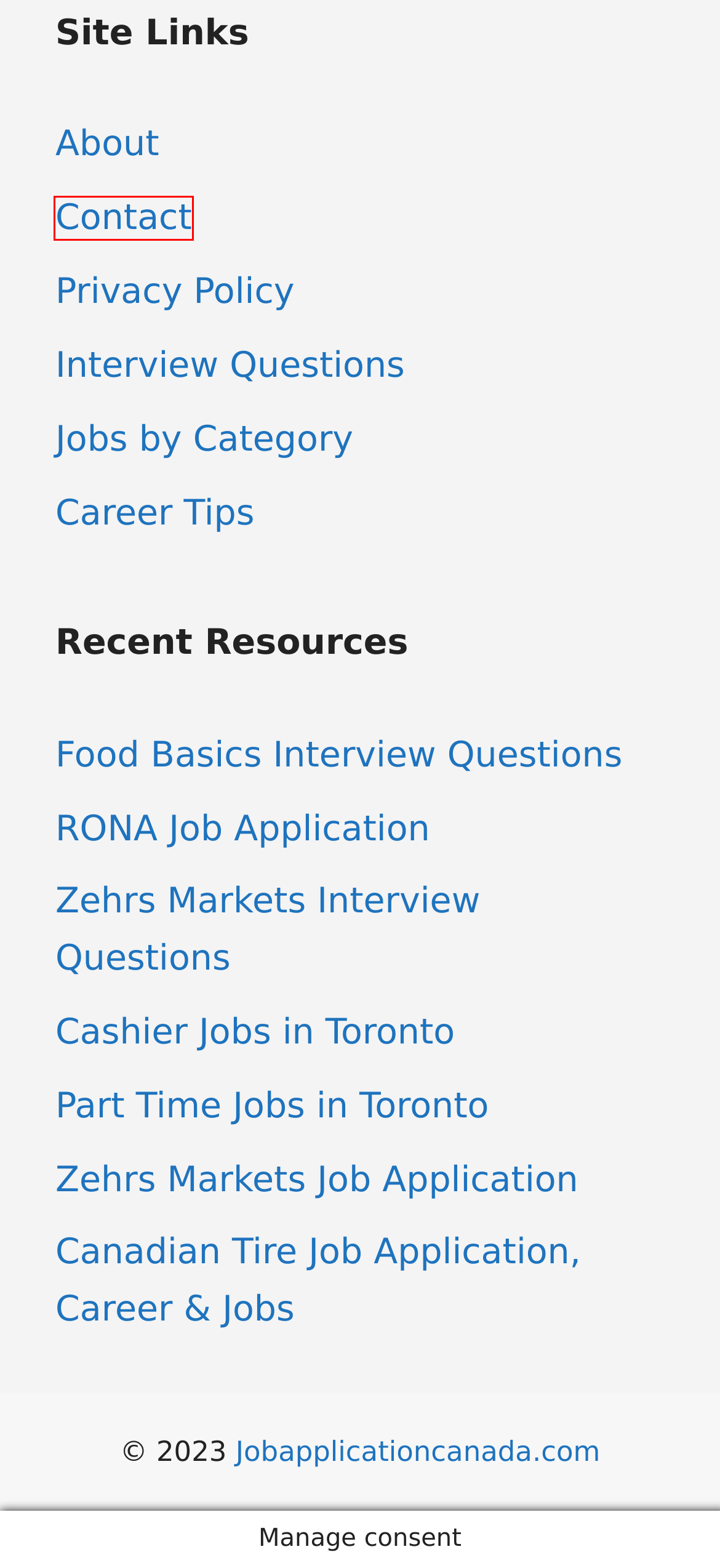You are provided with a screenshot of a webpage that has a red bounding box highlighting a UI element. Choose the most accurate webpage description that matches the new webpage after clicking the highlighted element. Here are your choices:
A. Privacy Policy - ca.jobs724.com
B. Contact - Jobapplicationcanada.com
C. Career Tips | Jobs & Career
D. RONA Job Application Form 2023 - Jobs & Career
E. Zehrs Markets Interview Questions with Best Answers in 2023
F. 15 Food Basics Interview Questions with Best Answers for 2023
G. Canadian Tire Job Application Form 2023 - Jobs & Career
H. Jobs by Category - Jobapplicationcanada.com

B